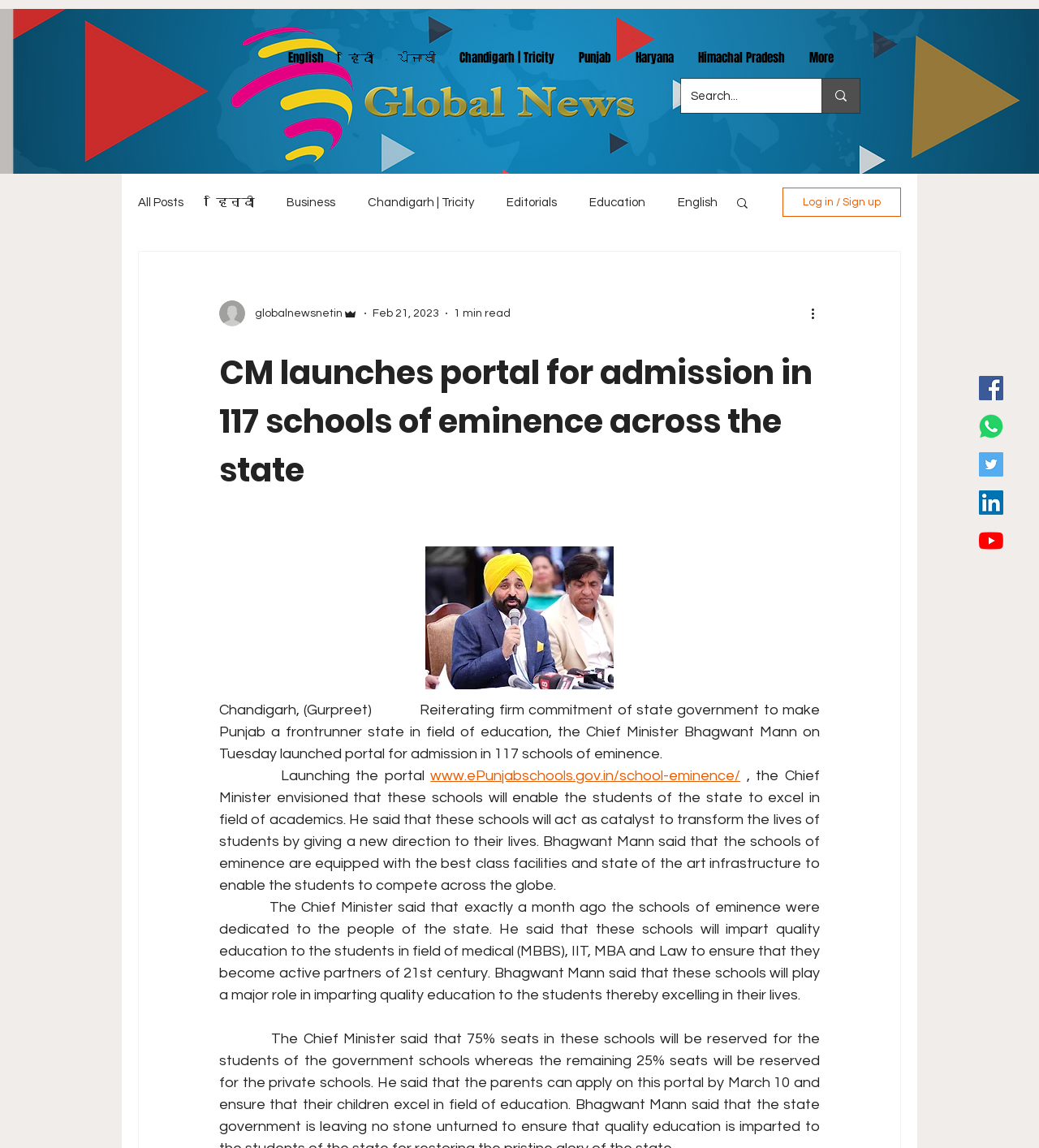Please identify the bounding box coordinates of the area that needs to be clicked to fulfill the following instruction: "Visit Facebook page."

[0.942, 0.327, 0.966, 0.349]